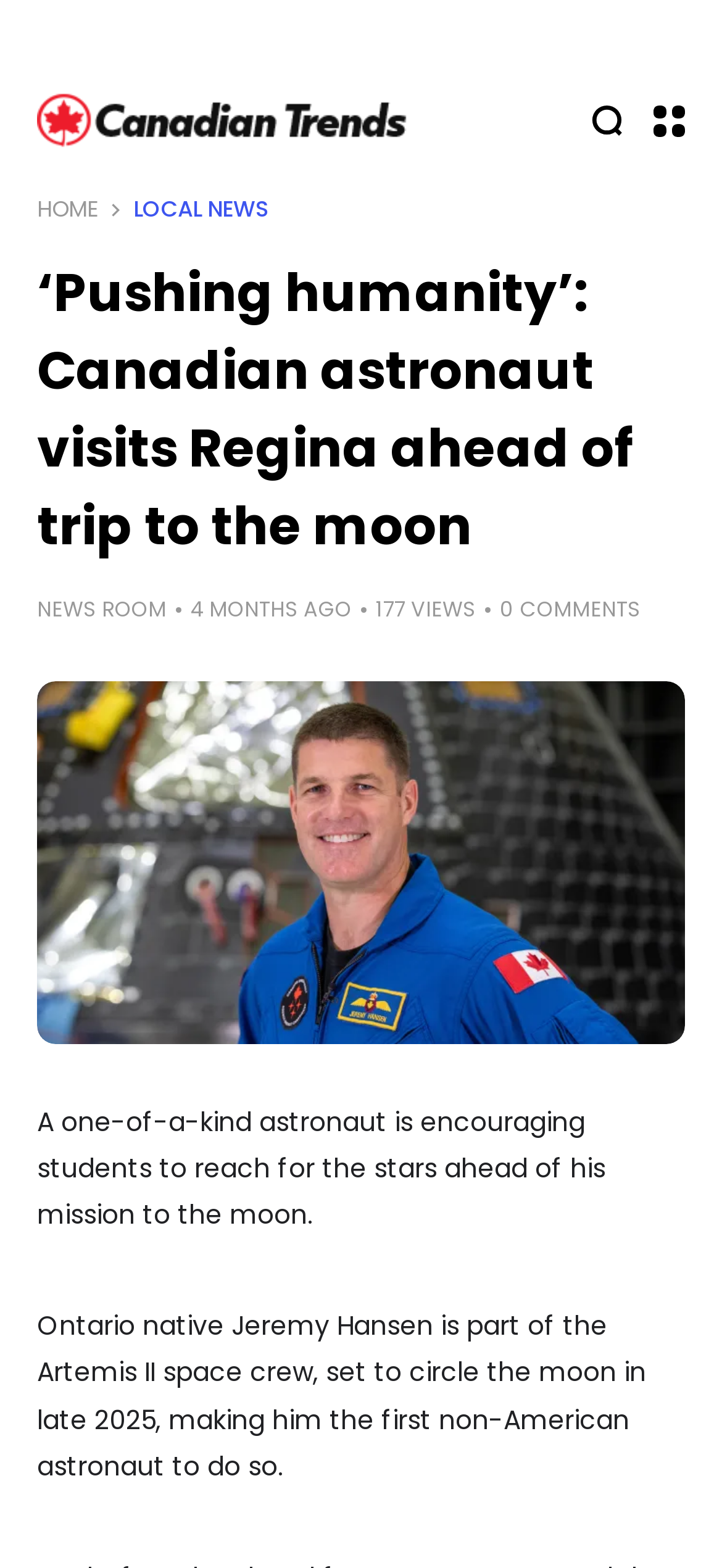How many views does the article have?
From the details in the image, answer the question comprehensively.

I found the answer by looking at the link with the text '177 VIEWS' in the webpage.